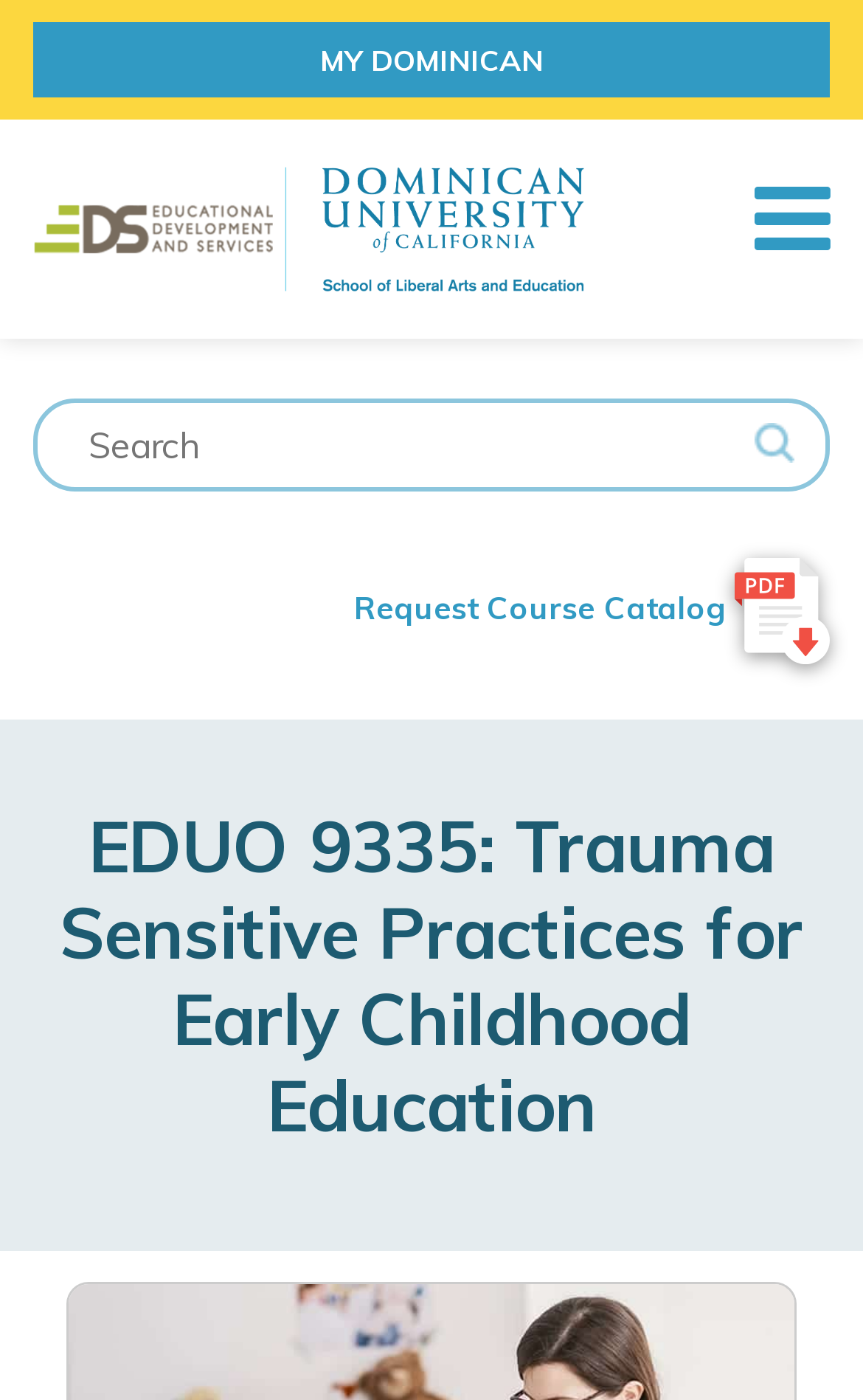Answer the question in a single word or phrase:
What is the position of the 'Request Course Catalog' link?

Middle-right